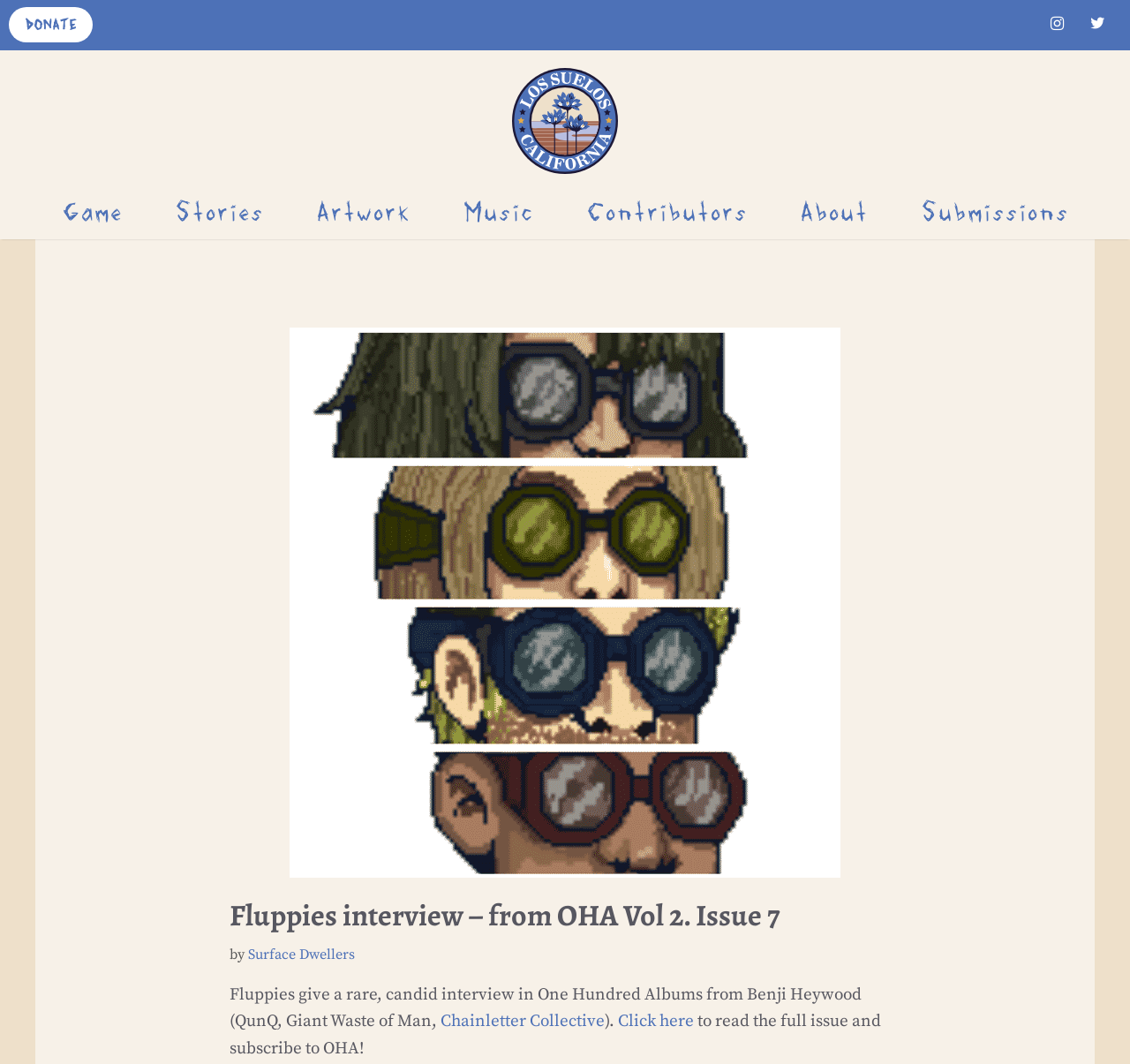Identify the bounding box coordinates for the region to click in order to carry out this instruction: "Read the full interview by clicking 'Click here'". Provide the coordinates using four float numbers between 0 and 1, formatted as [left, top, right, bottom].

[0.547, 0.95, 0.614, 0.97]